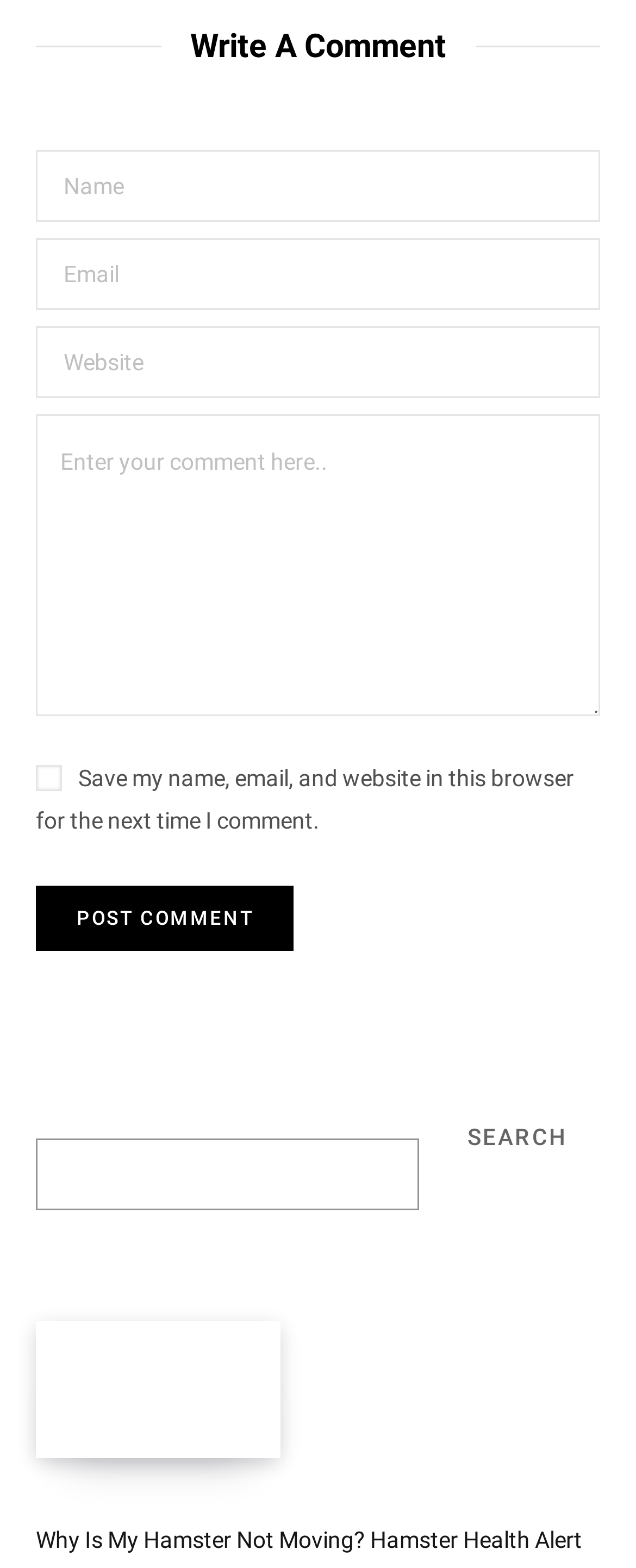Please respond to the question using a single word or phrase:
How many textboxes are there?

4